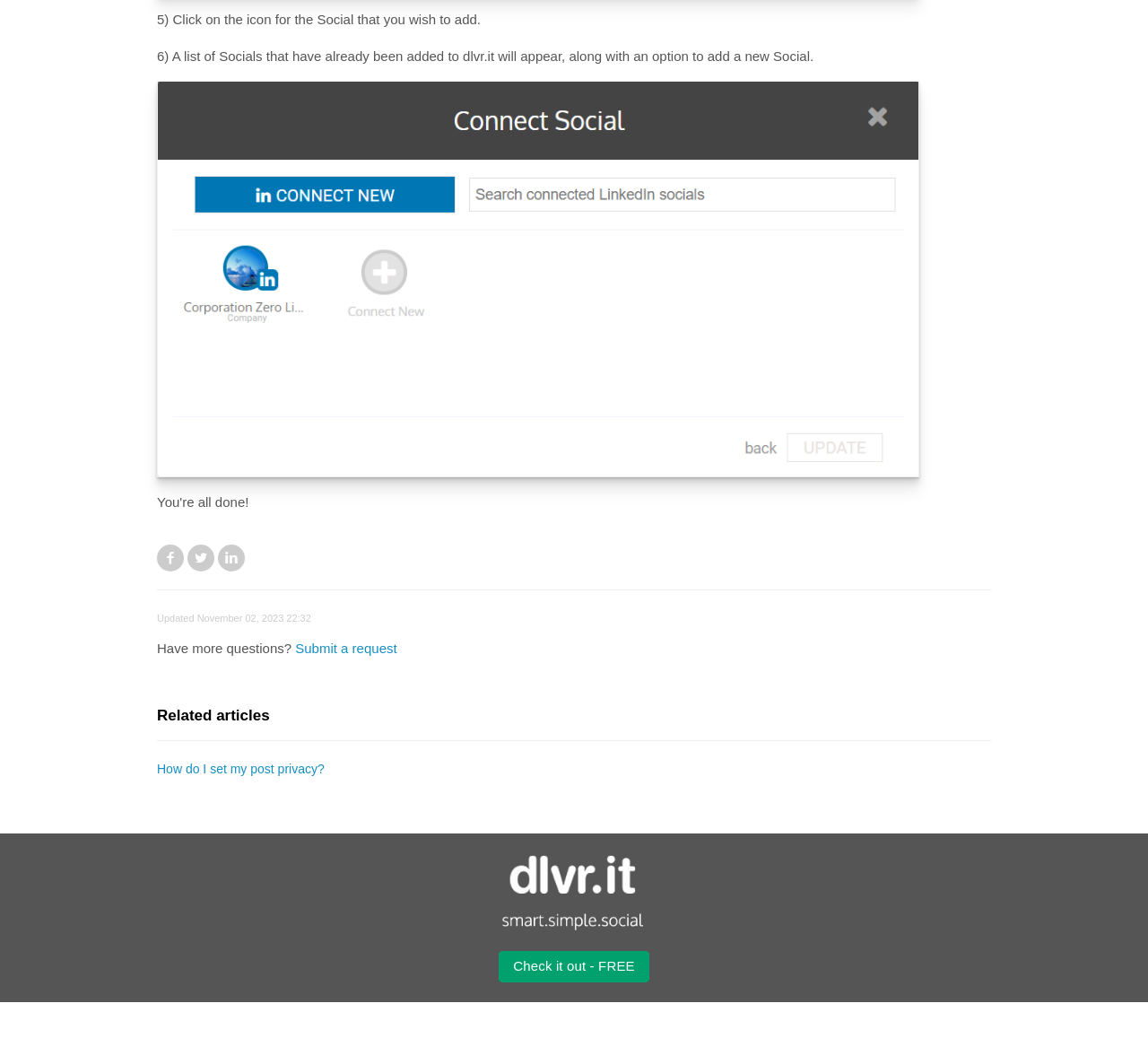Mark the bounding box of the element that matches the following description: "Submit a request".

[0.257, 0.612, 0.346, 0.627]